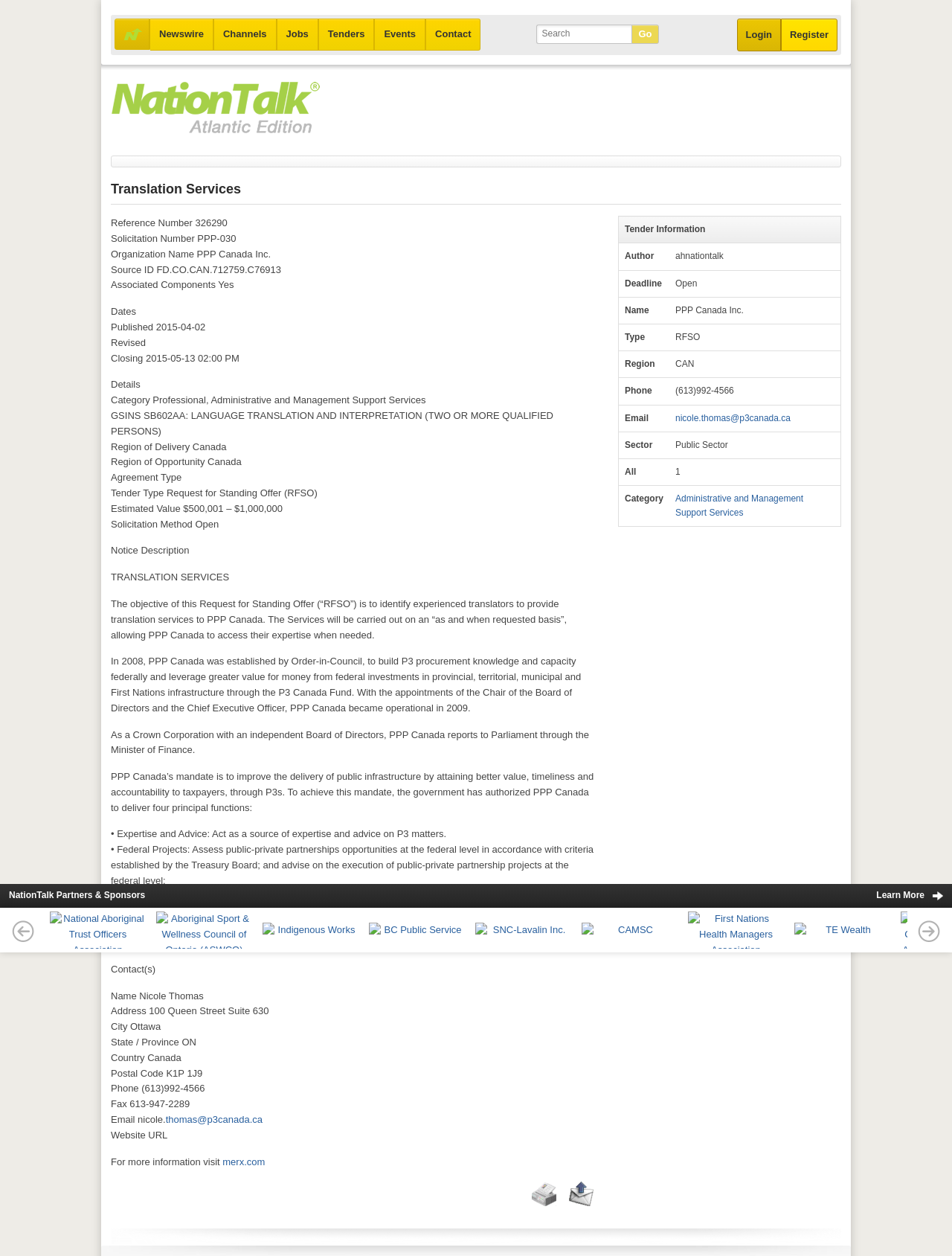Find the bounding box coordinates of the clickable element required to execute the following instruction: "Go to the Newswire page". Provide the coordinates as four float numbers between 0 and 1, i.e., [left, top, right, bottom].

[0.158, 0.015, 0.223, 0.04]